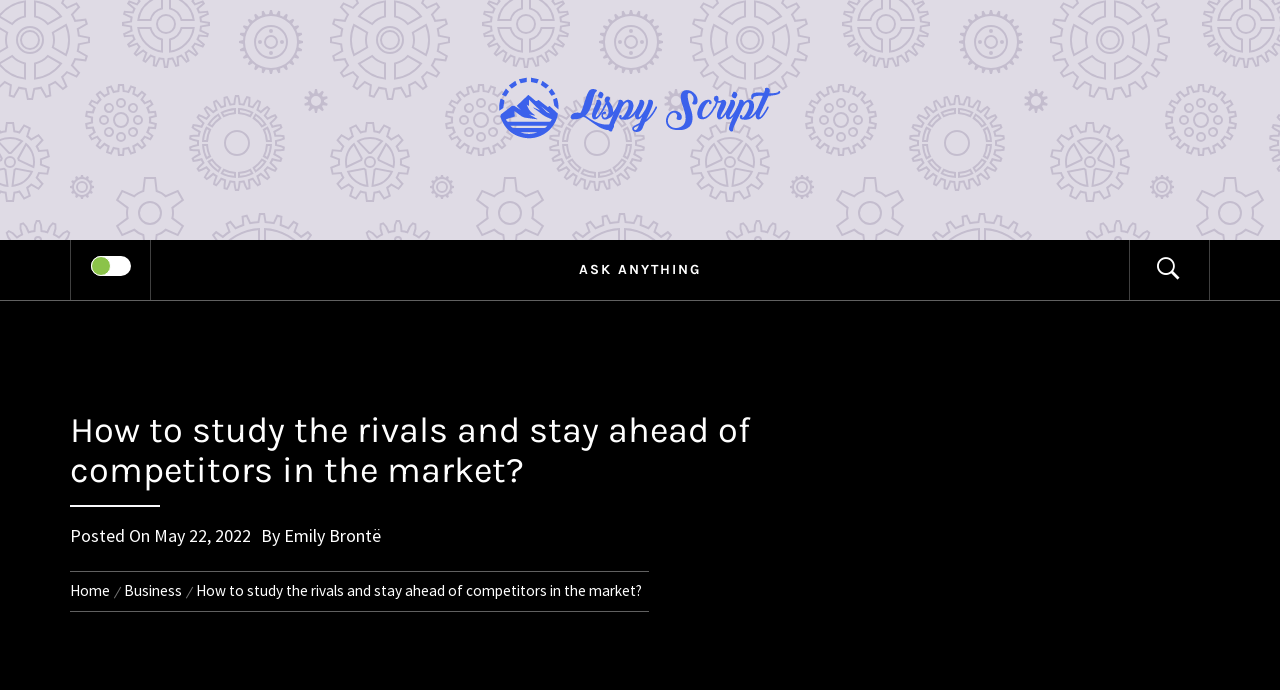Reply to the question with a single word or phrase:
What is the topic of the article?

Studying rivals and staying ahead of competitors